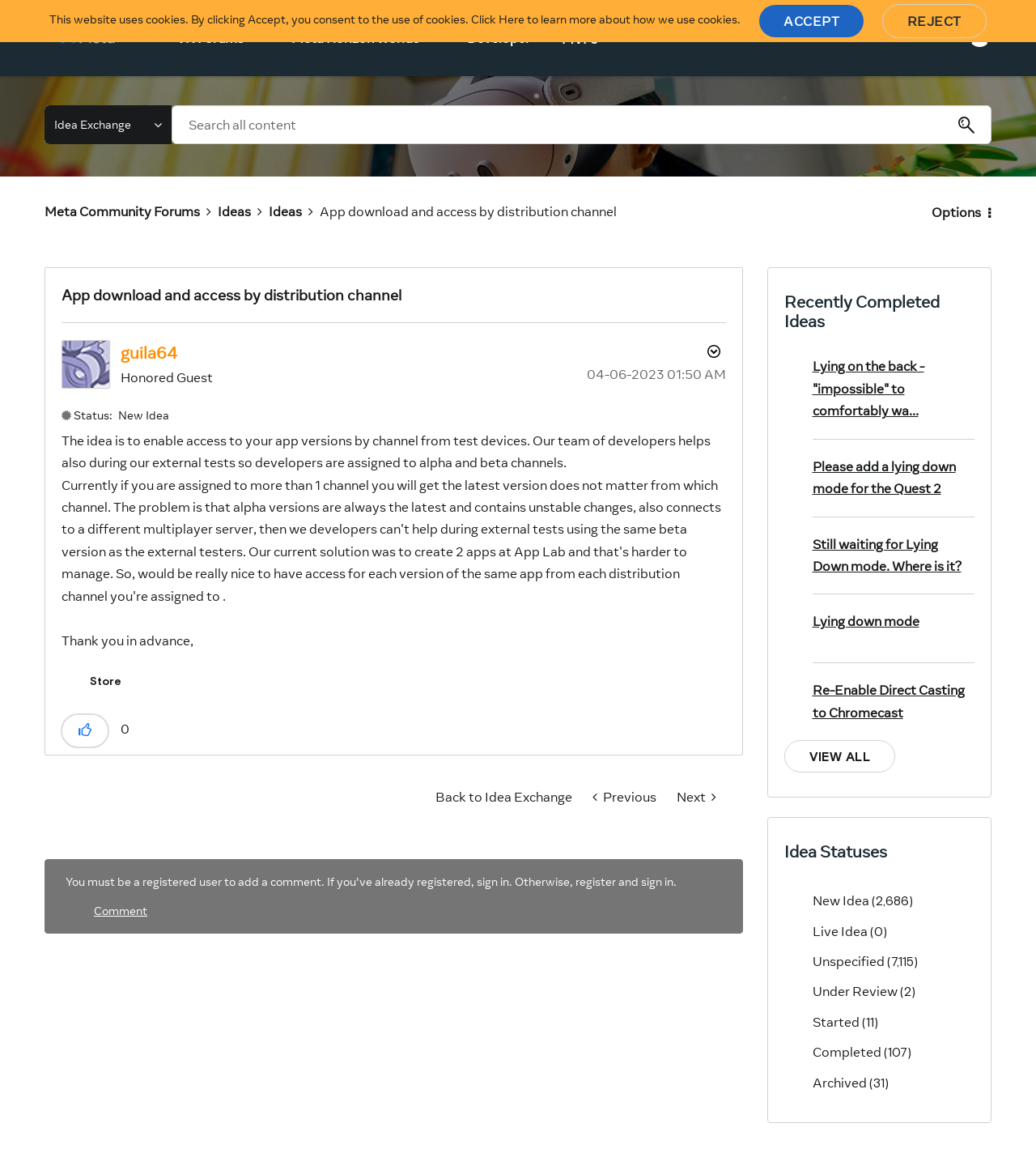Offer an in-depth caption of the entire webpage.

This webpage is a forum discussion page on the Meta Community Forums, specifically focused on the idea of enabling access to app versions by distribution channel from test devices. 

At the top of the page, there is a notification bar with a message about cookies and a button to accept or reject them. Below this, there is a navigation menu with links to various sections of the forum, including VR Forums, Meta Horizon Worlds, and Developer. 

On the left side of the page, there is a search bar with a combobox to select the search granularity and a search button. Above the search bar, there is a breadcrumbs navigation menu showing the current location within the forum. 

The main content of the page is a discussion thread with a heading that matches the idea title. The thread includes a post from a user named guila64, who has a profile picture and a link to their profile. The post has a timestamp and a status indicator showing that it is a new idea. The post content describes the idea and thanks the developers for their help. 

Below the post, there are buttons to give kudos to the post and to show a post option menu. There is also a link to go back to the idea exchange and navigation links to previous and next posts. 

Further down the page, there is a section with a heading "Recently Completed Ideas" that lists several completed ideas with links to their respective pages. 

On the right side of the page, there is a section with a heading "Idea Statuses" that lists various idea statuses, including new idea, live idea, unspecified, under review, started, completed, and archived, with links to each status and the number of ideas in each status.